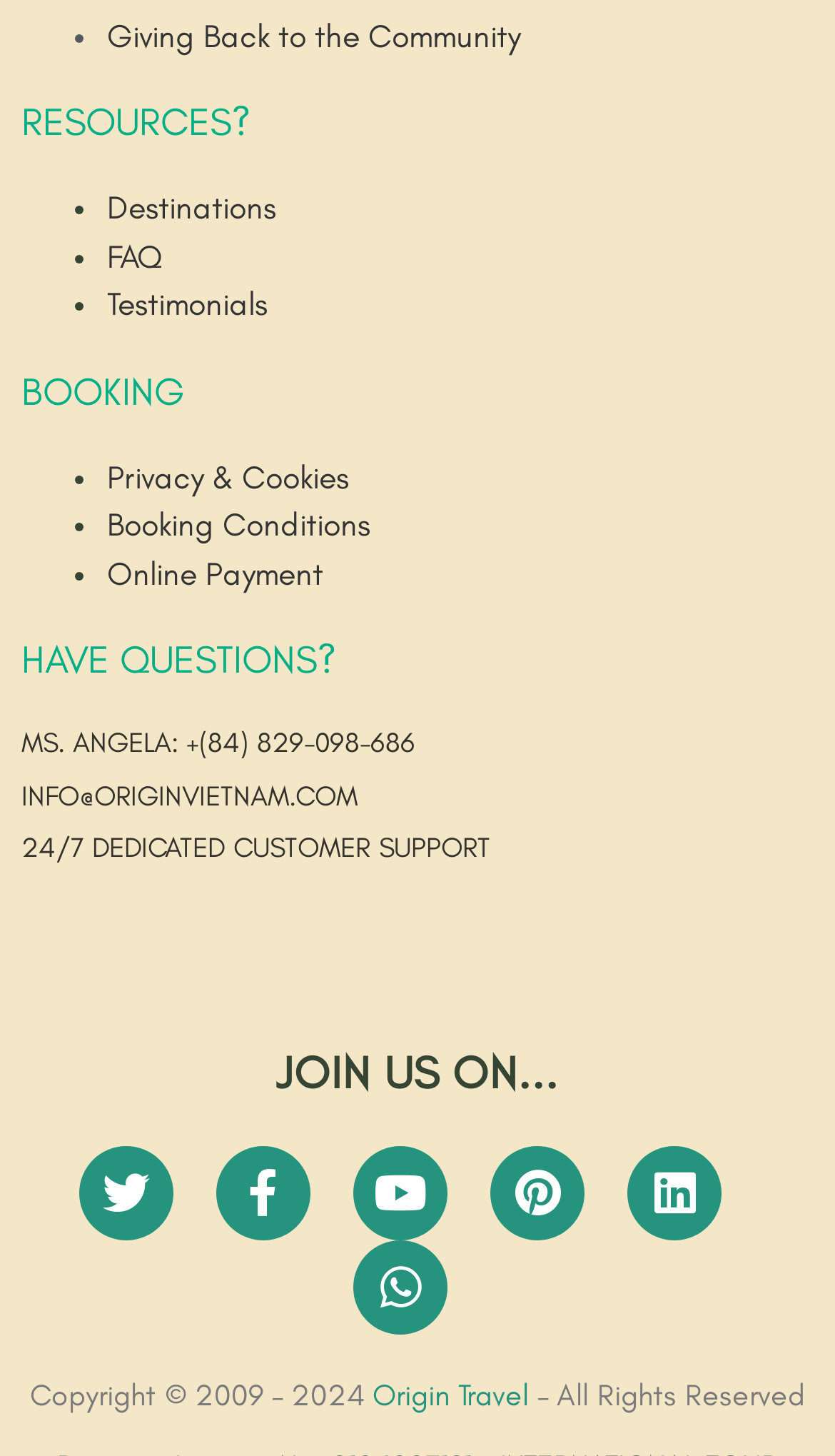How many social media links are available?
Refer to the screenshot and answer in one word or phrase.

6